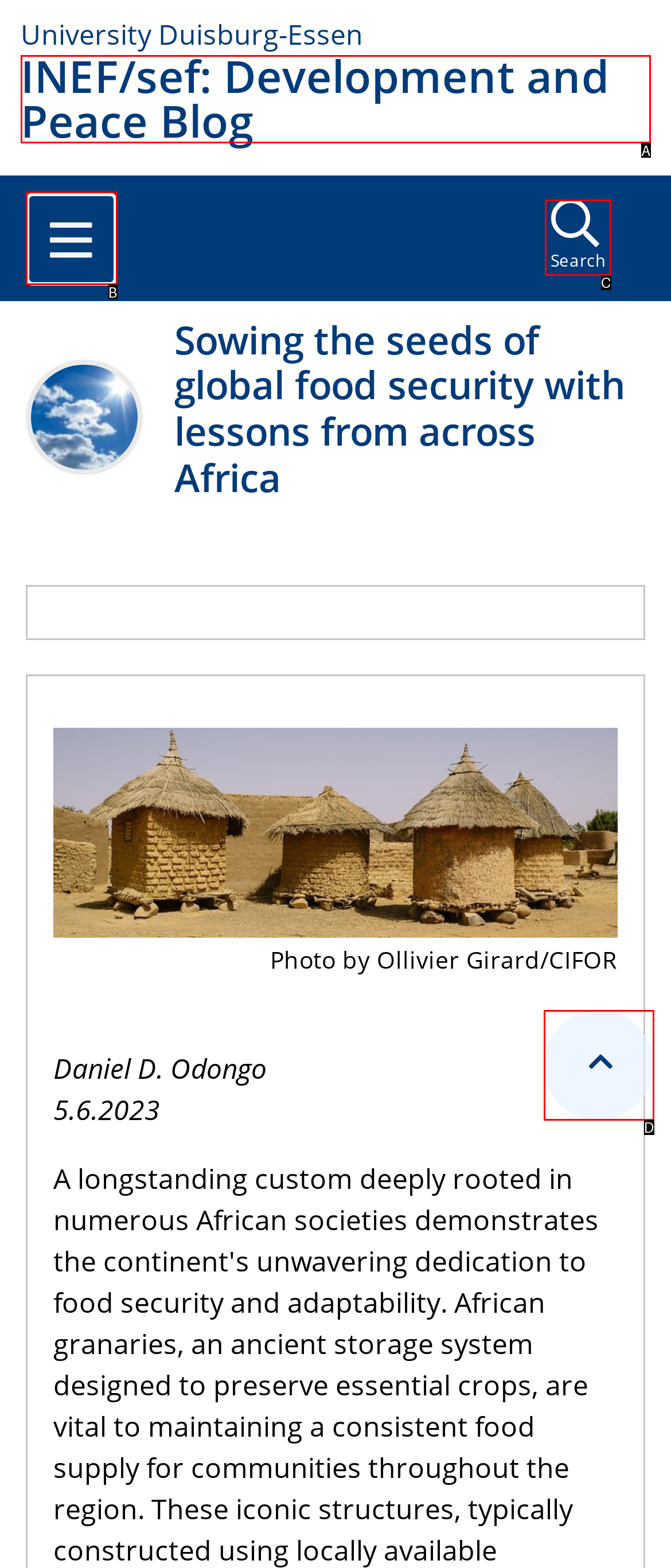Select the HTML element that matches the description: Navigation
Respond with the letter of the correct choice from the given options directly.

None